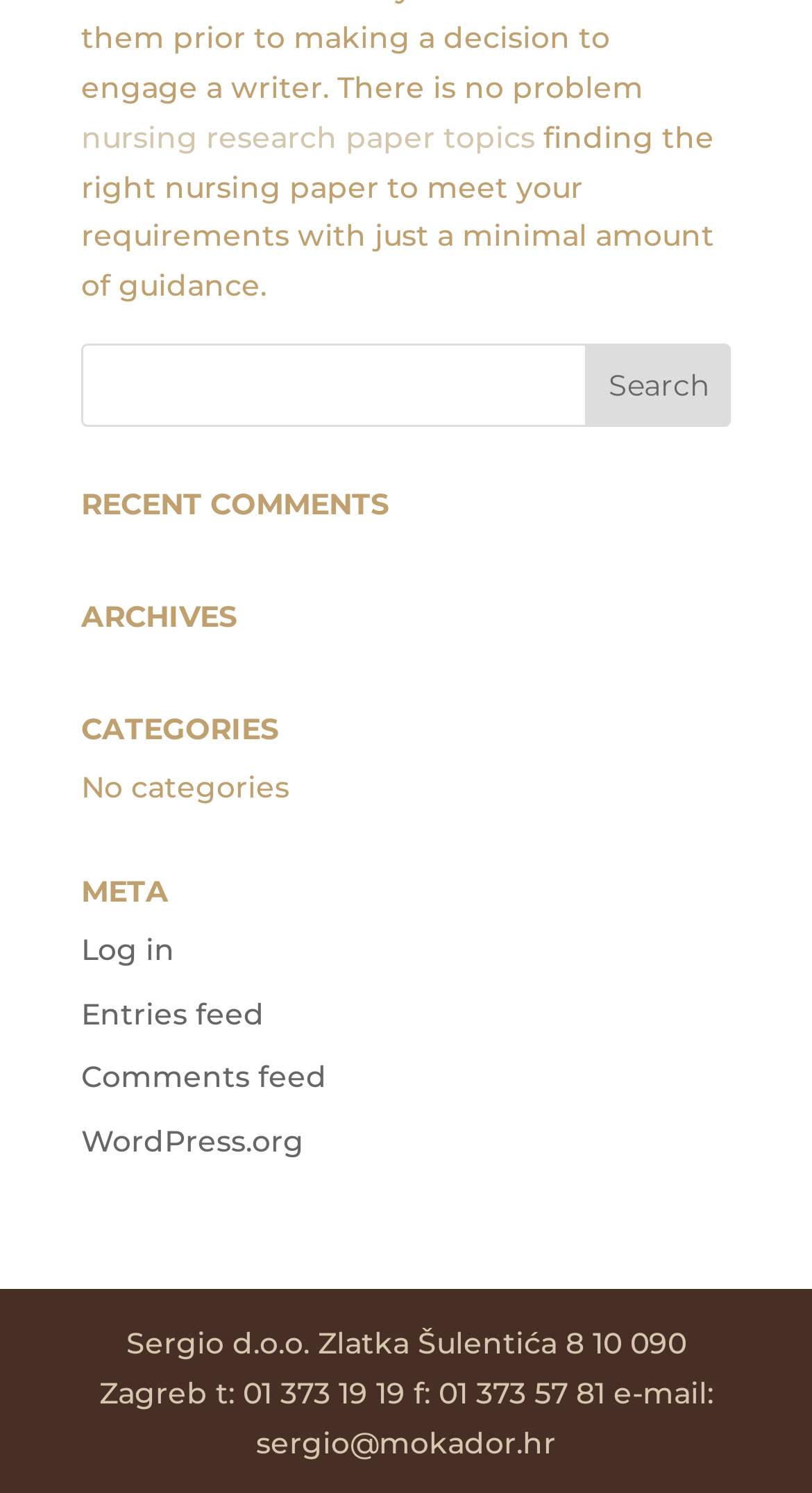What is the category section showing?
Please provide a full and detailed response to the question.

The 'CATEGORIES' heading is followed by a static text 'No categories', which indicates that there are no categories available or listed on the website.